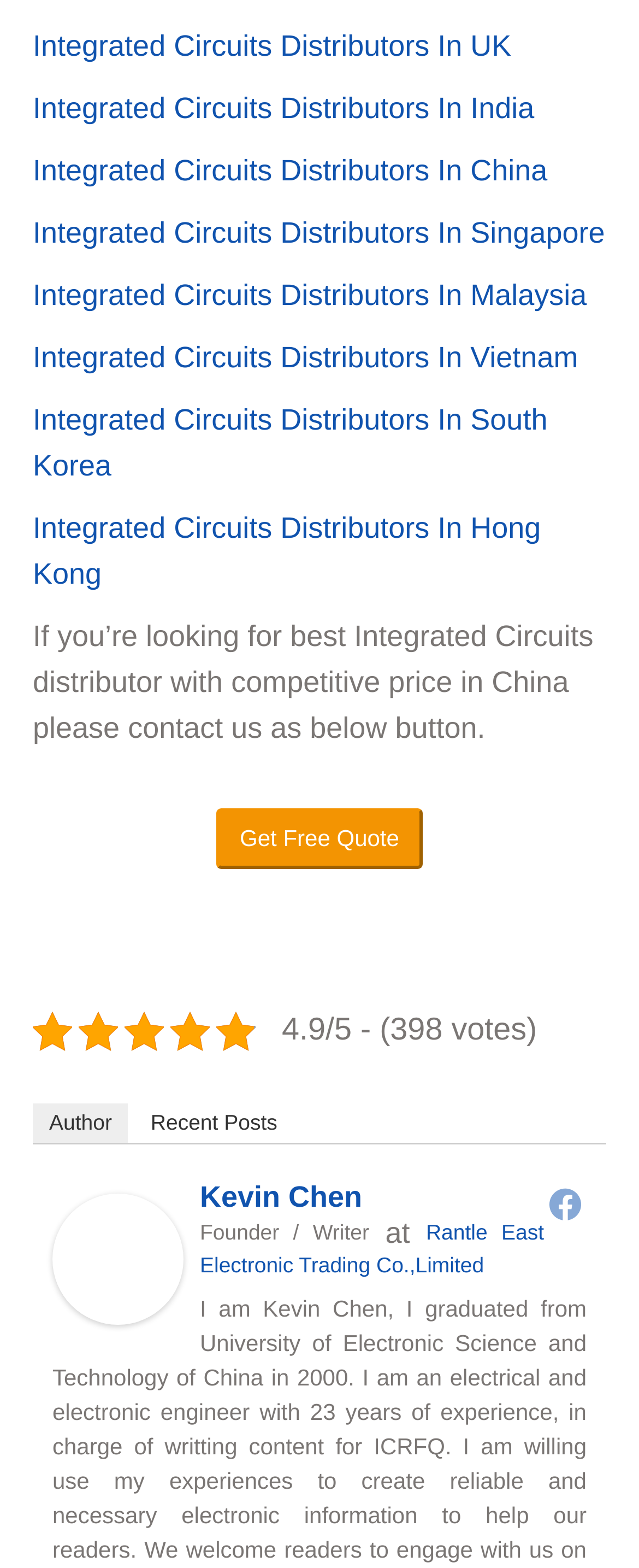Find the bounding box coordinates for the element described here: "Get Free Quote".

[0.339, 0.516, 0.661, 0.554]